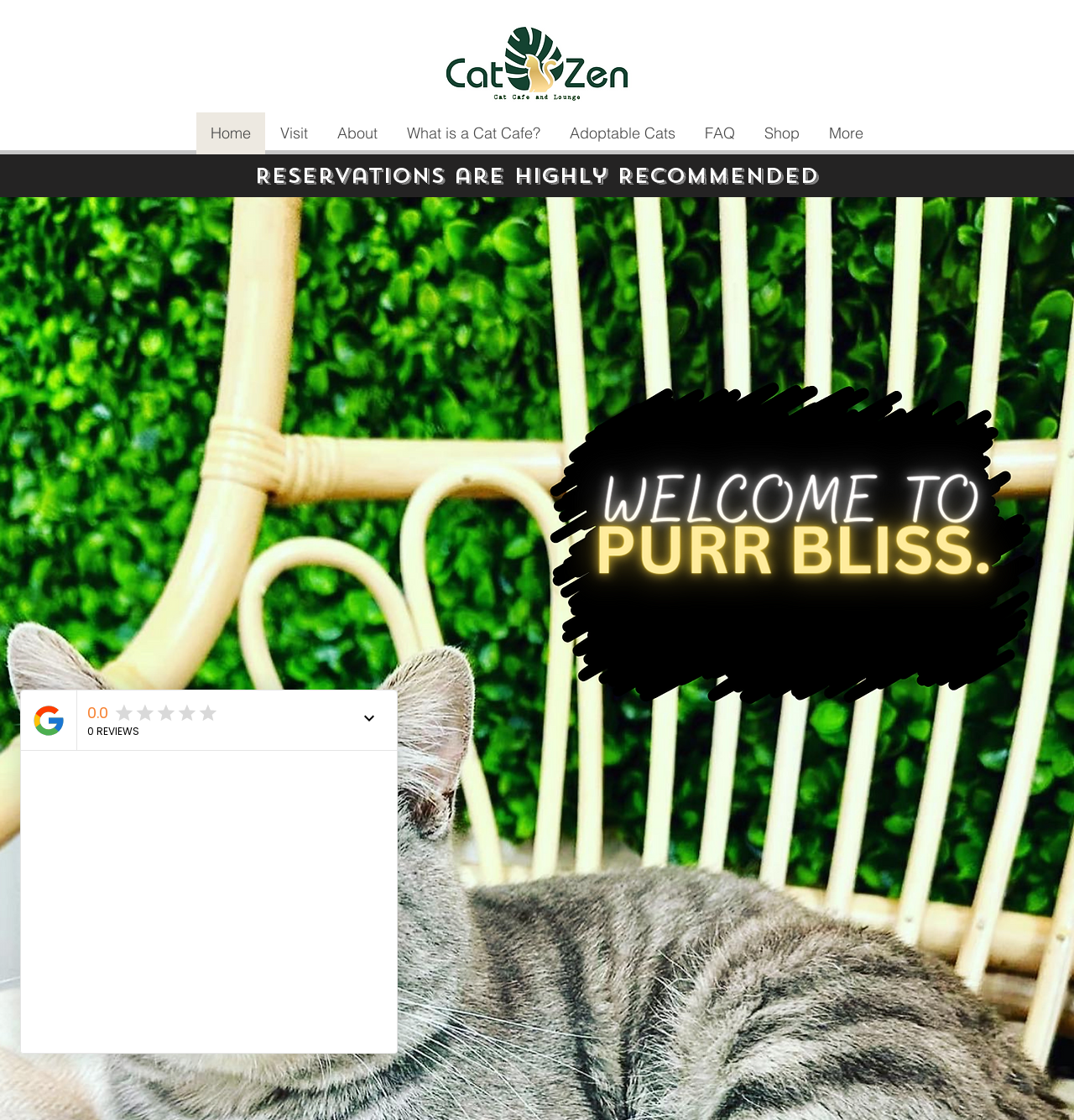Based on the description "0.0 0 REVIEWS", find the bounding box of the specified UI element.

[0.02, 0.616, 0.37, 0.67]